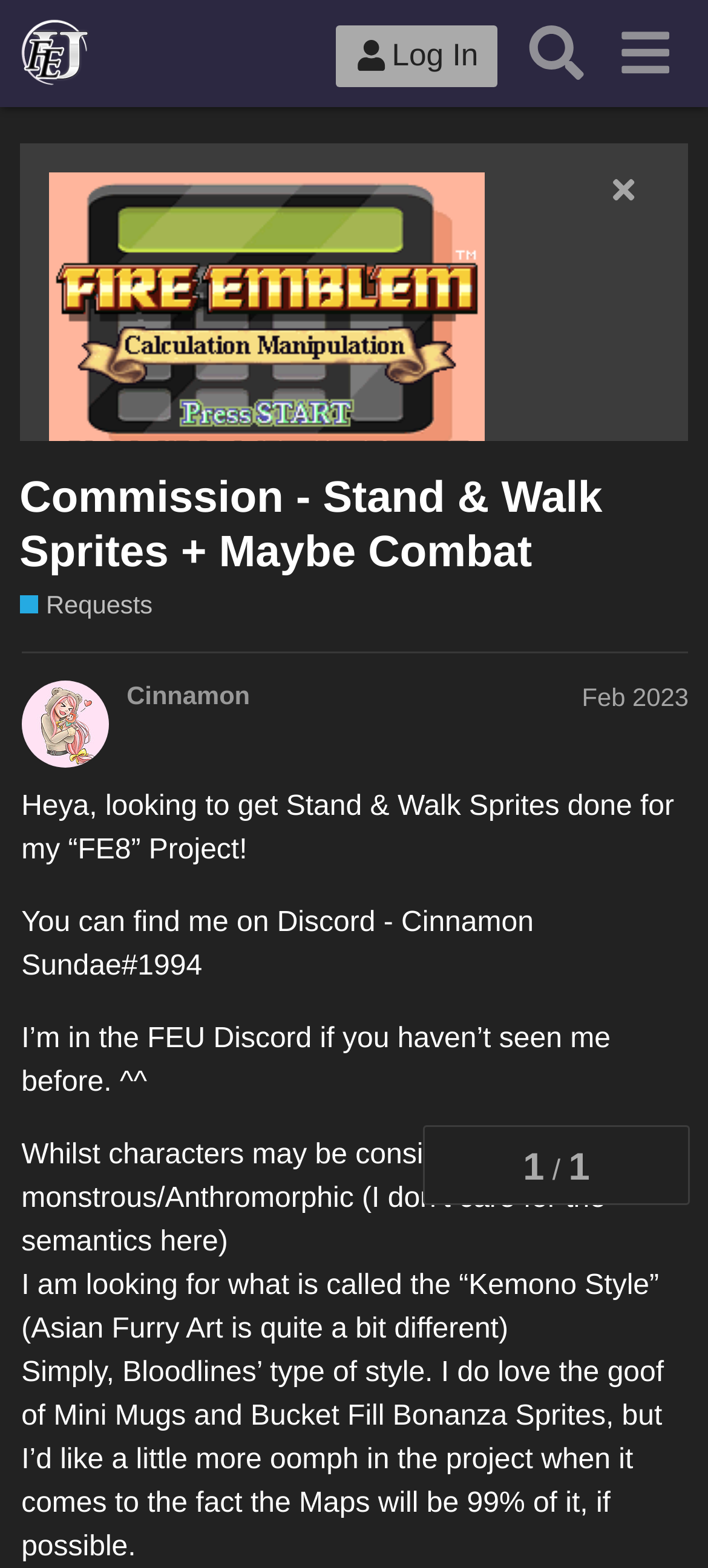Locate the bounding box coordinates of the area to click to fulfill this instruction: "Search for something". The bounding box should be presented as four float numbers between 0 and 1, in the order [left, top, right, bottom].

[0.724, 0.006, 0.848, 0.062]